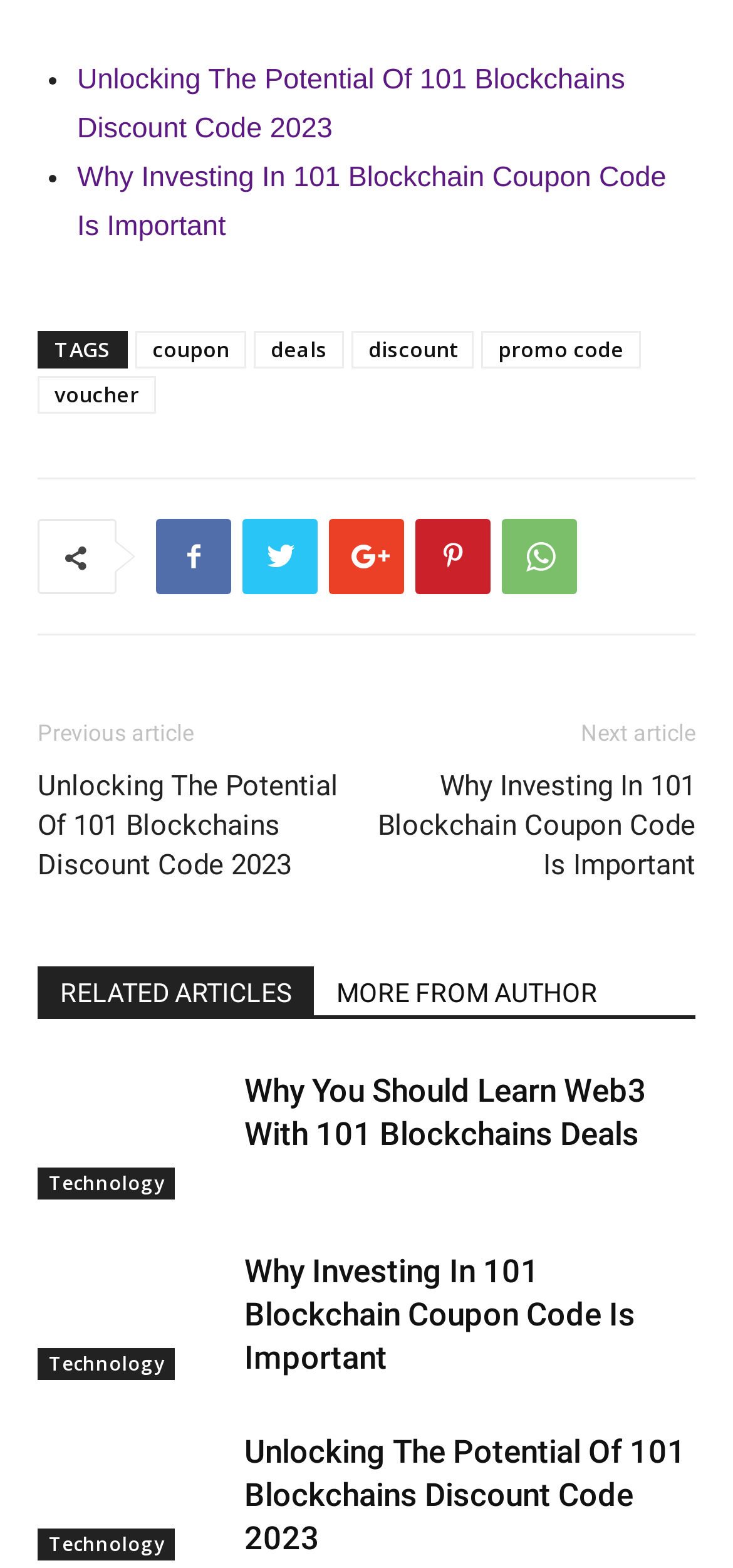Extract the bounding box coordinates for the UI element described as: "RELATED ARTICLES".

[0.051, 0.617, 0.428, 0.648]